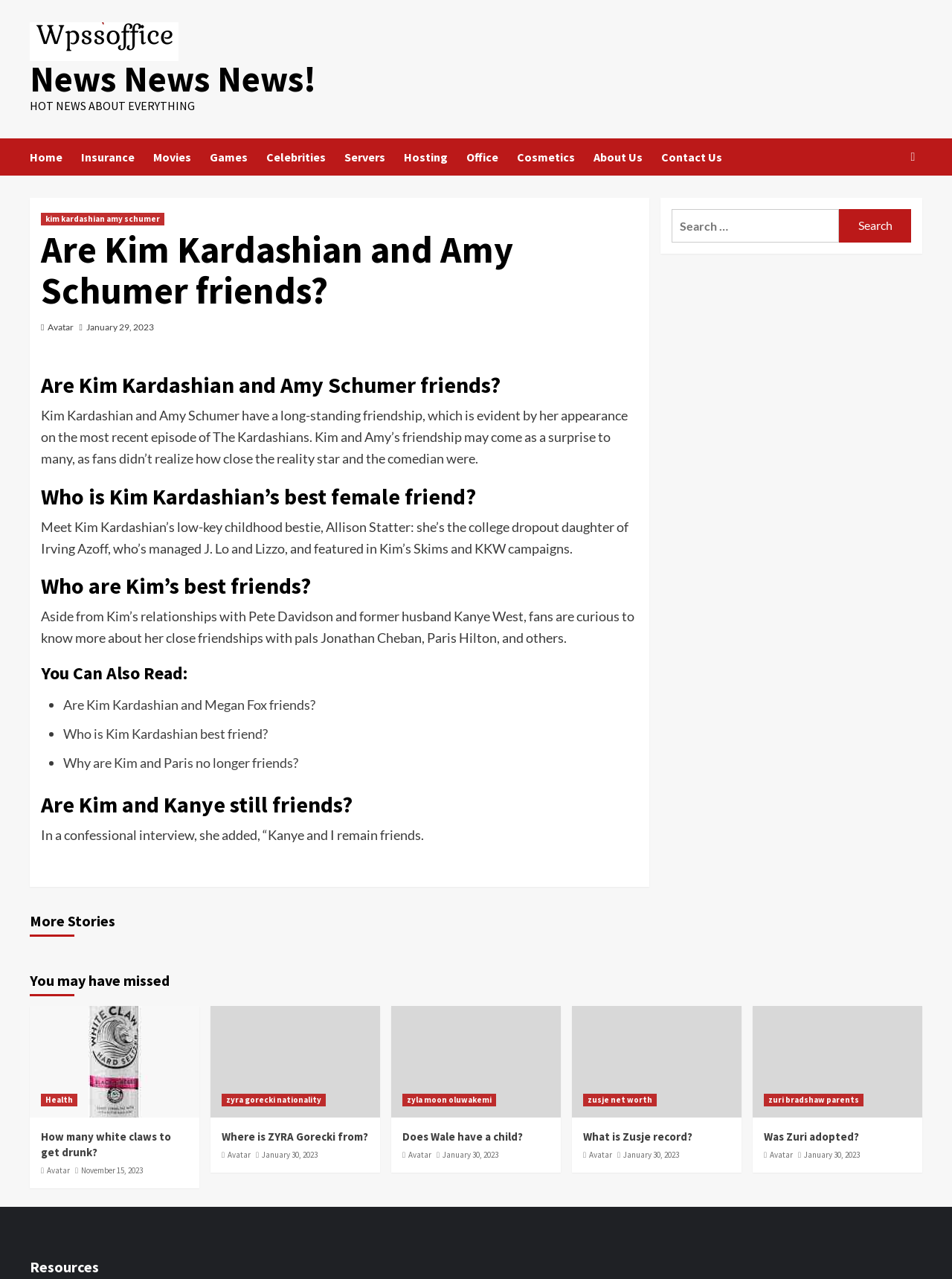How many related articles are listed at the bottom?
Please answer the question with as much detail as possible using the screenshot.

I counted the number of related articles listed at the bottom of the webpage, which are 'Are Kim Kardashian and Megan Fox friends?', 'Who is Kim Kardashian best friend?', 'Why are Kim and Paris no longer friends?', and 'Are Kim and Kanye still friends?'. There are 4 related articles in total.